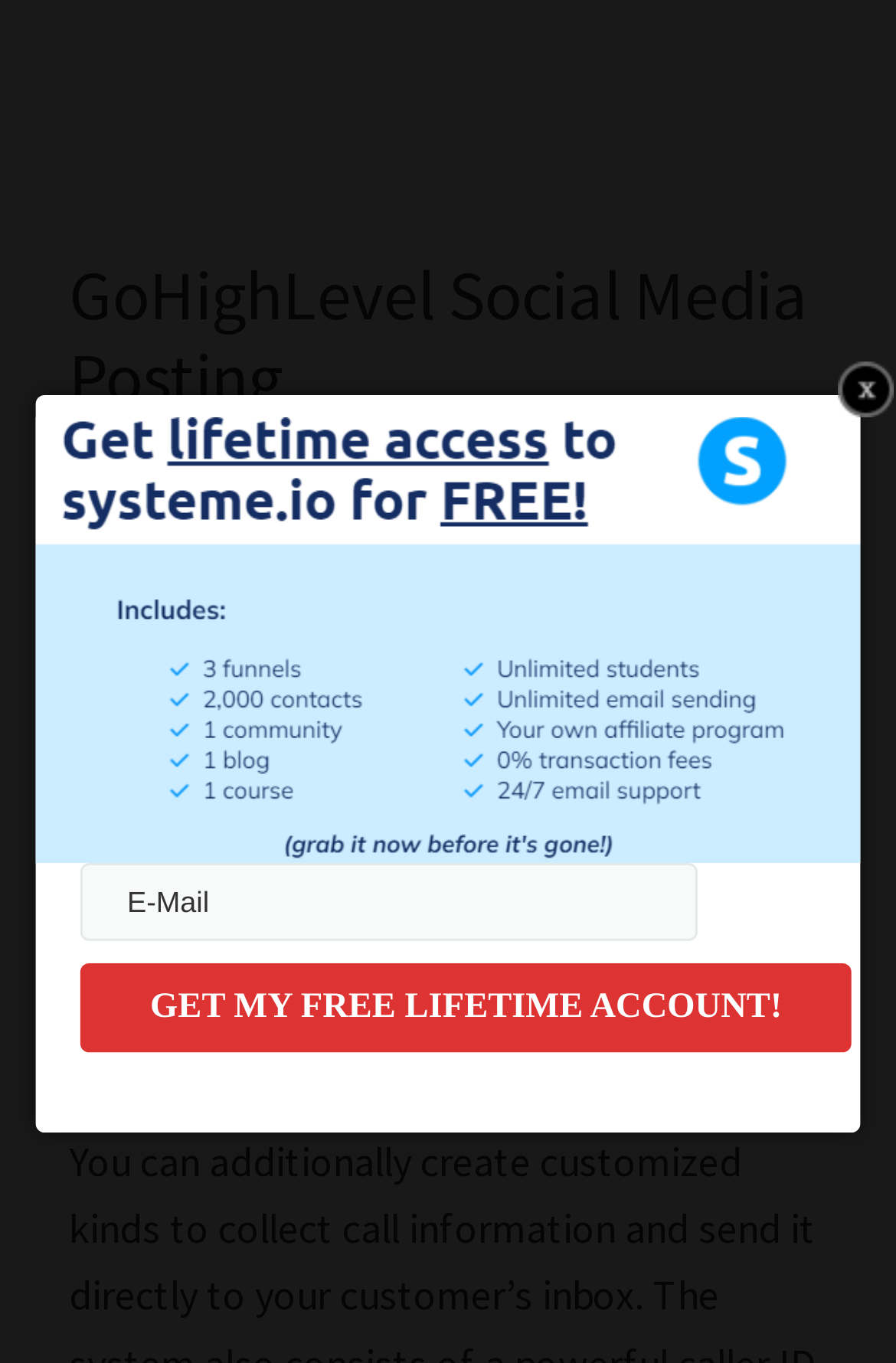What is the text on the button?
Using the information presented in the image, please offer a detailed response to the question.

I found the text on the button by looking at the button element, which contains the text 'GET MY FREE LIFETIME ACCOUNT!'.